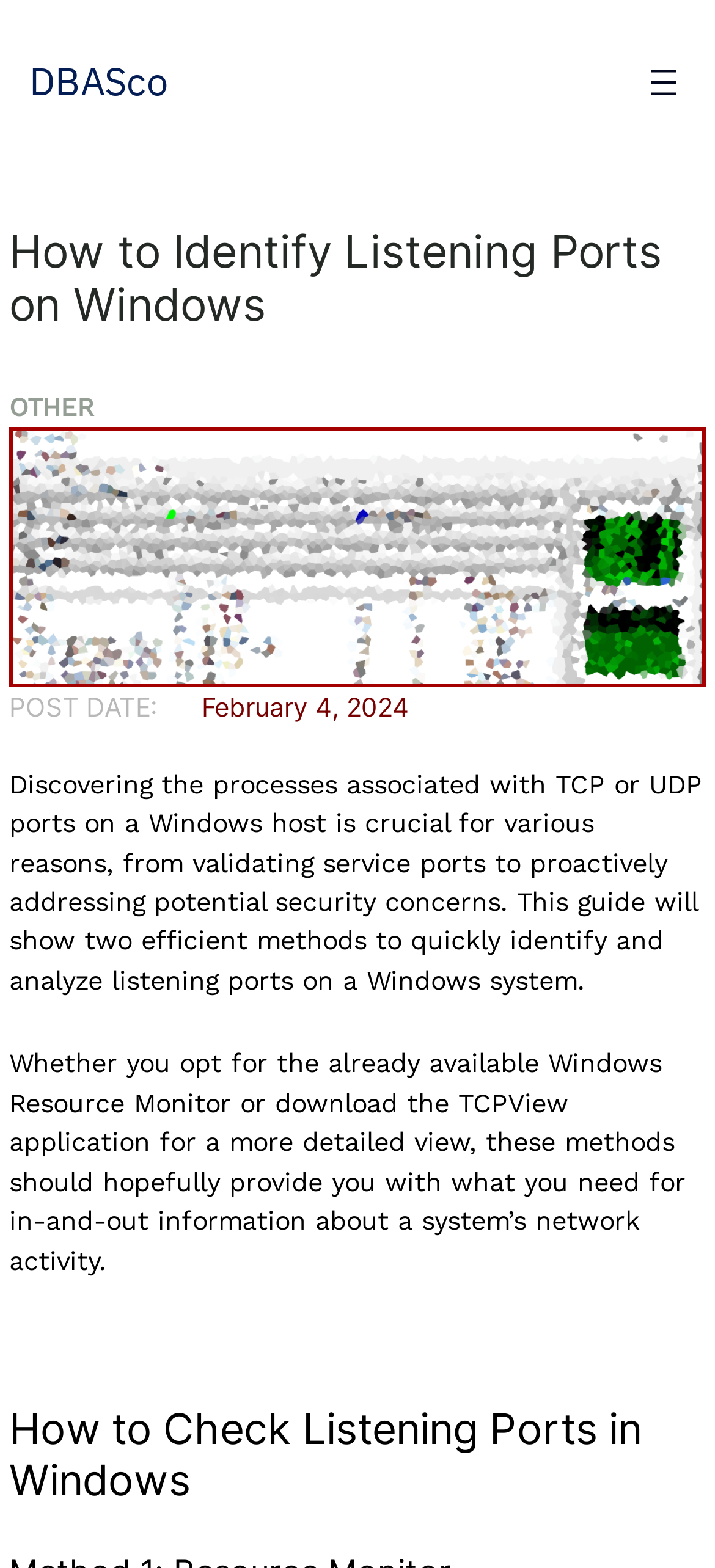What is the date of the post?
Please provide a full and detailed response to the question.

The post date is mentioned on the webpage as February 4, 2024, which is displayed below the main heading.